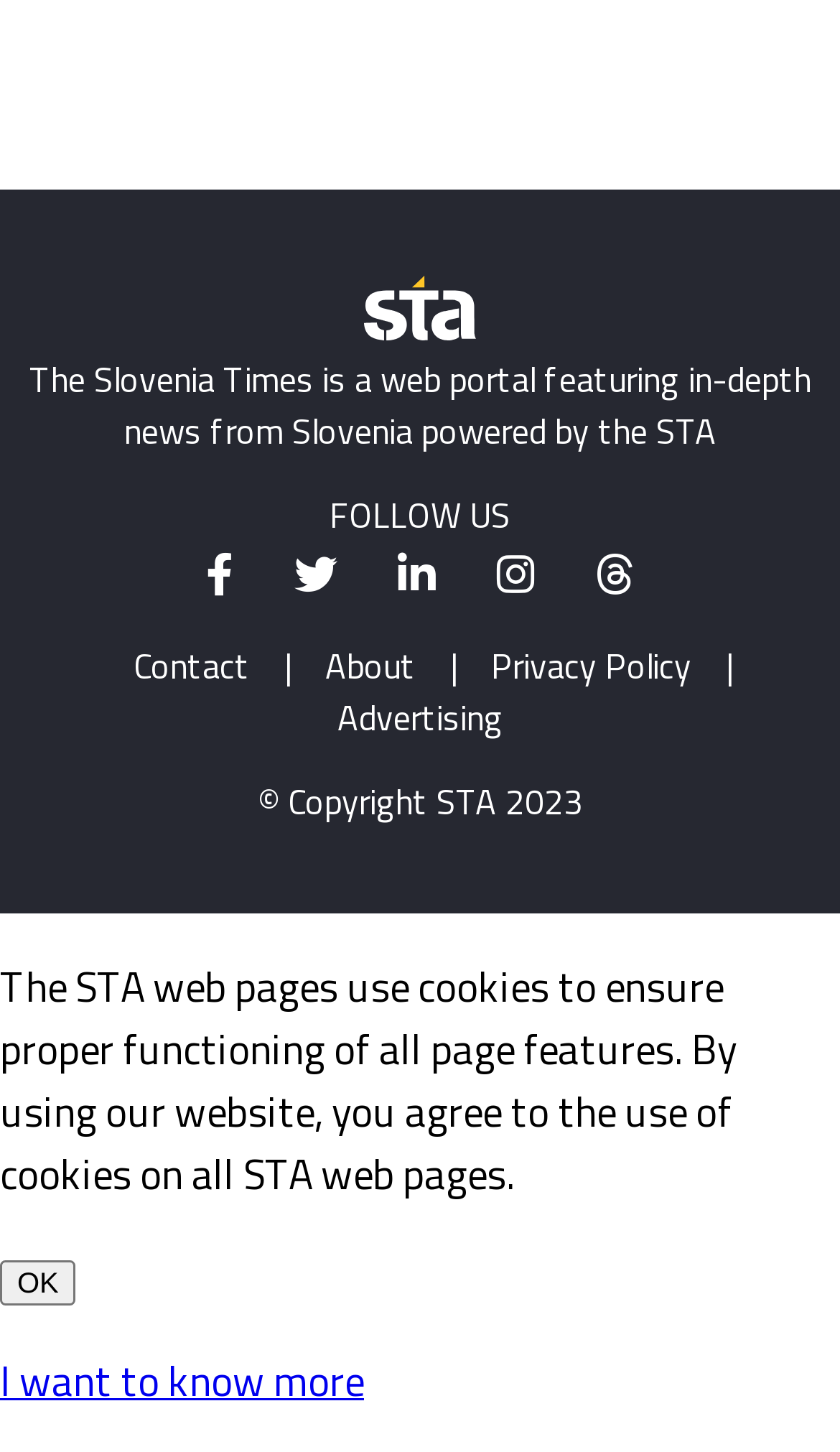Pinpoint the bounding box coordinates of the clickable element to carry out the following instruction: "Contact the website administrator."

[0.128, 0.44, 0.328, 0.476]